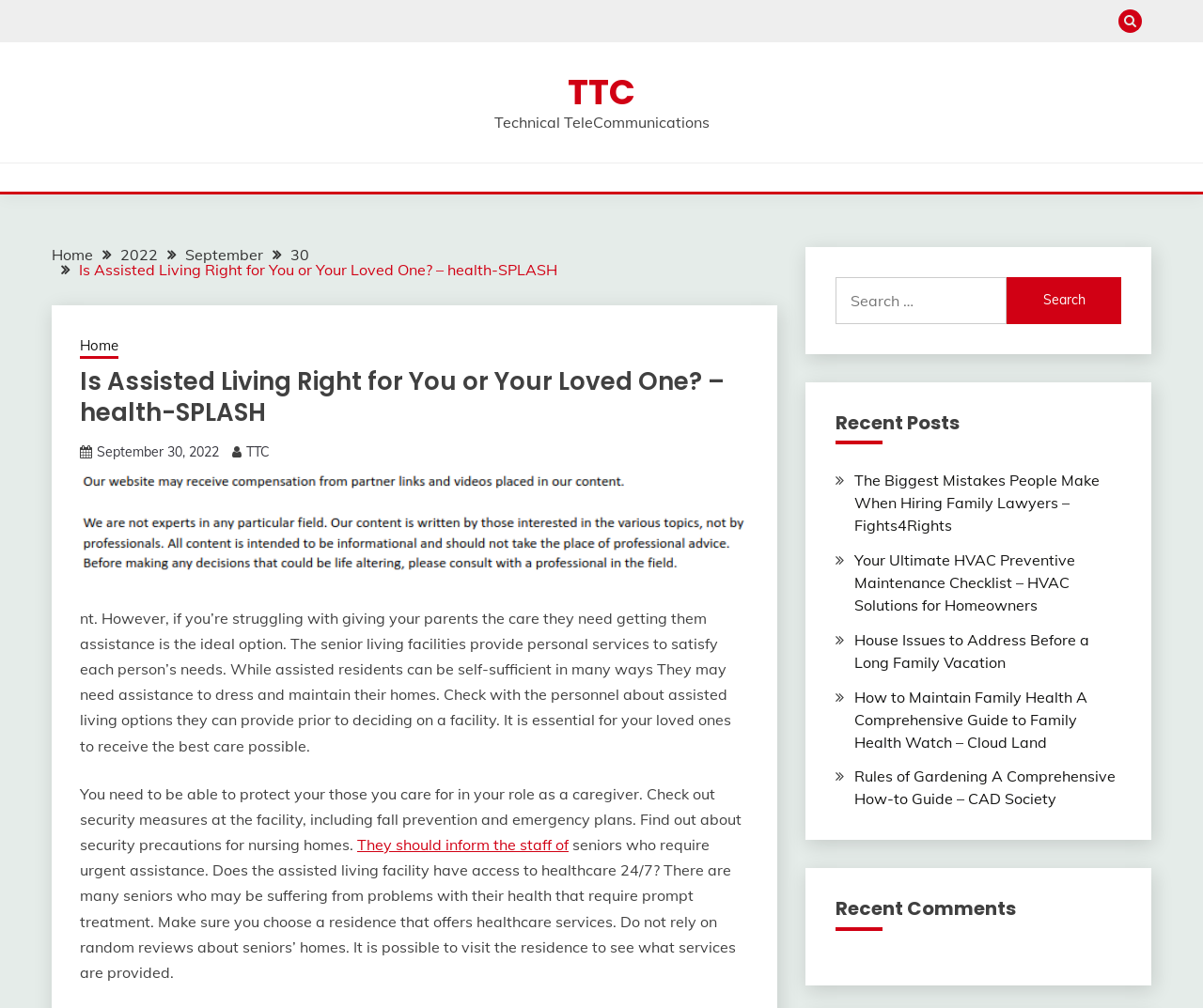What is the purpose of the search box?
Examine the webpage screenshot and provide an in-depth answer to the question.

The search box is located in the top-right corner of the webpage, and it contains a placeholder text 'Search for:'. This suggests that the search box is intended for users to search for specific content within the website.